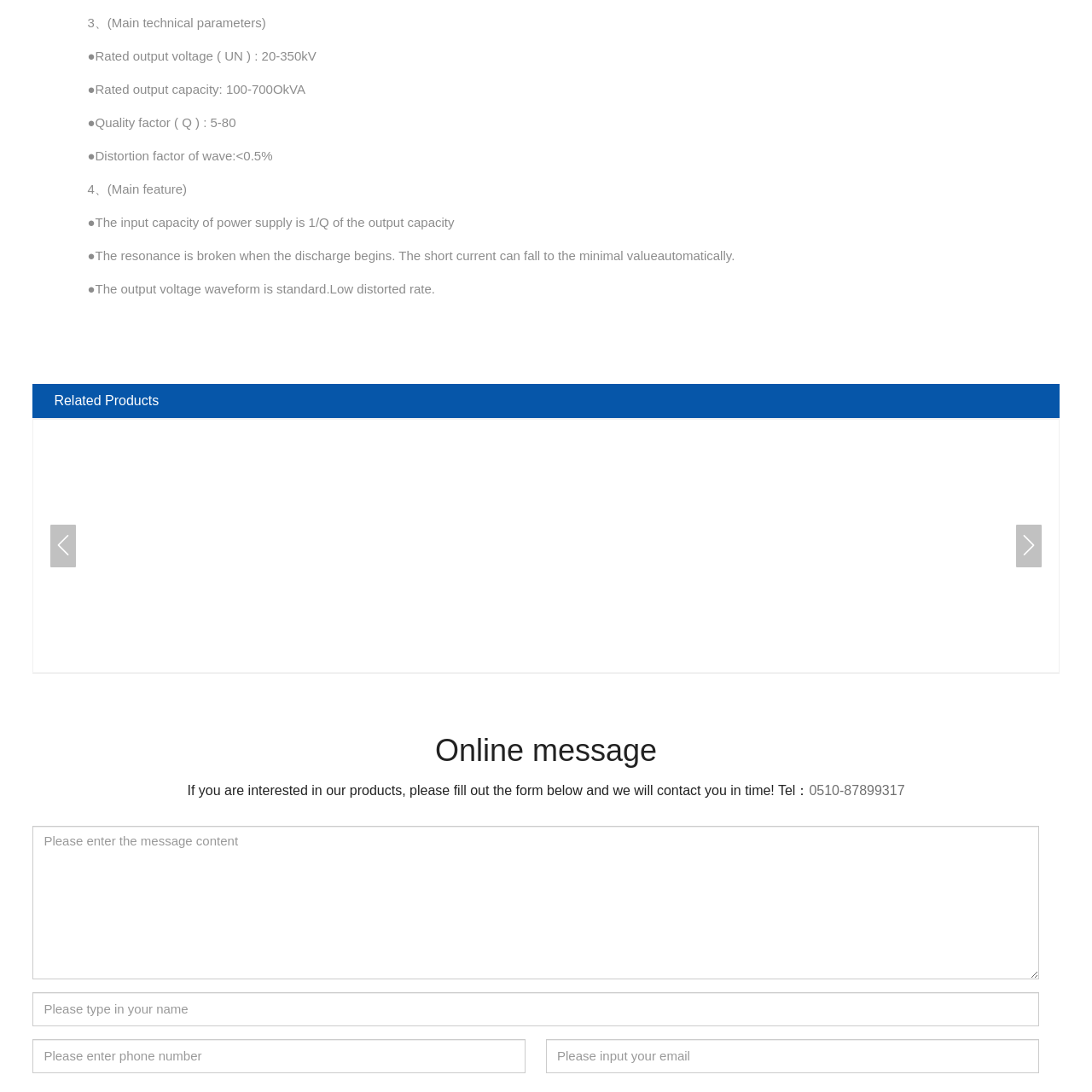What is the purpose of this system in electrical engineering?
Pay attention to the section of the image highlighted by the red bounding box and provide a comprehensive answer to the question.

The caption explains that the Analog partial discharge detection system aids in detecting partial discharges, conducting withstand tests, and locating PD faults, ensuring the reliability of electrical insulation systems. This implies that the primary purpose of this system is to detect partial discharges in electrical engineering.